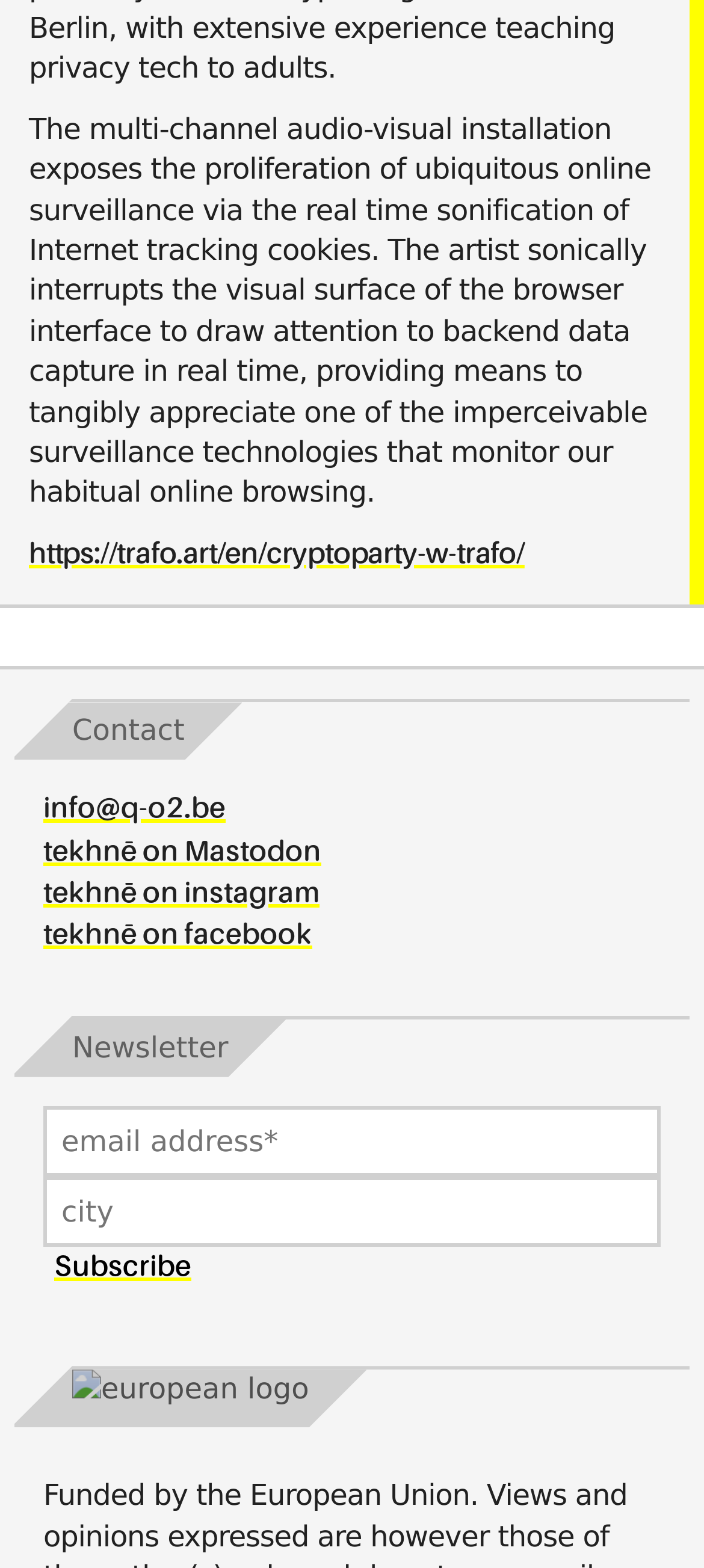Determine the bounding box of the UI component based on this description: "name="subscribe" value="Subscribe"". The bounding box coordinates should be four float values between 0 and 1, i.e., [left, top, right, bottom].

[0.062, 0.797, 0.287, 0.821]